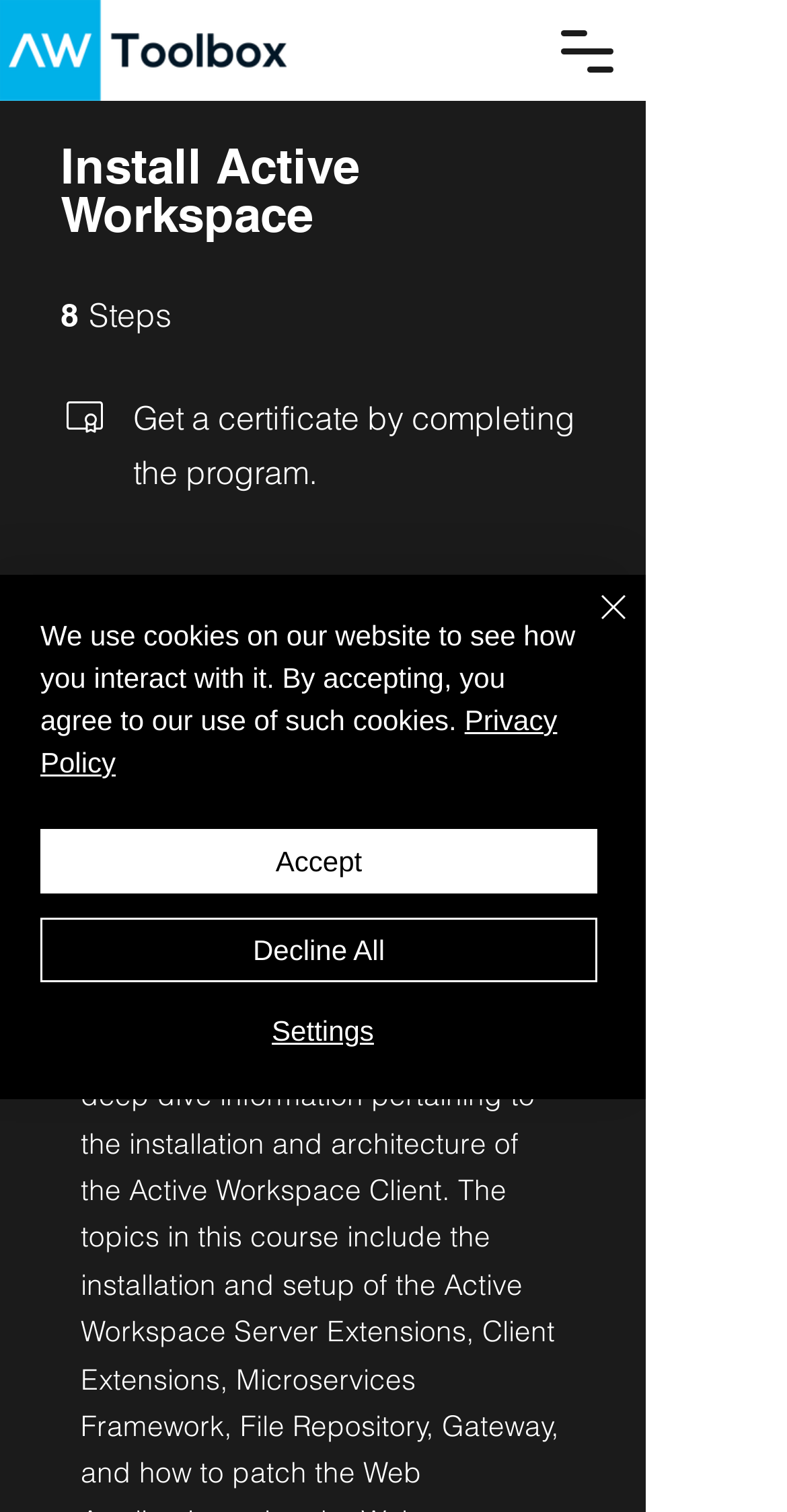Identify the bounding box of the HTML element described here: "aria-label="Open navigation menu"". Provide the coordinates as four float numbers between 0 and 1: [left, top, right, bottom].

[0.682, 0.0, 0.81, 0.067]